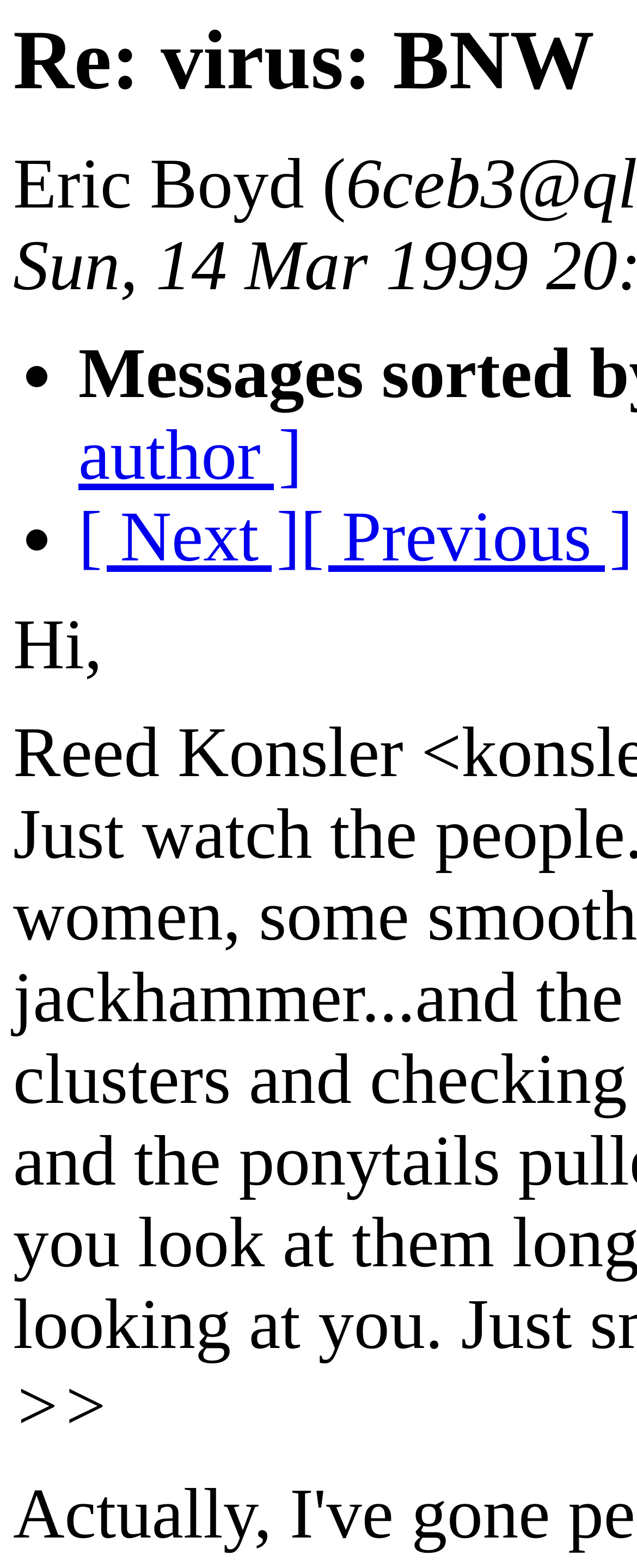Who is the sender of the message?
Based on the image, provide a one-word or brief-phrase response.

Eric Boyd